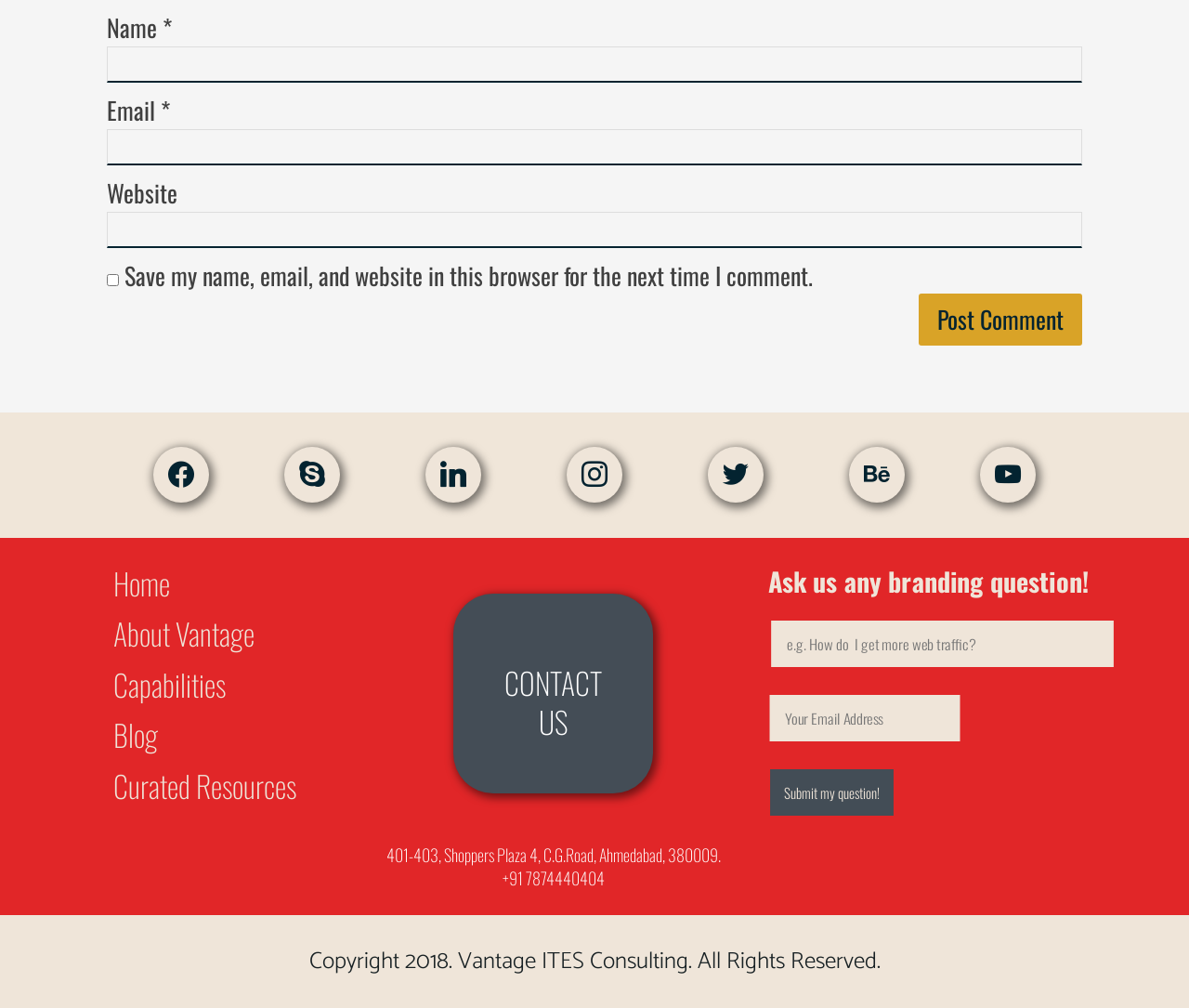Analyze the image and deliver a detailed answer to the question: What is the label of the button in the contact form?

The button in the contact form has a label 'Submit my question!' which is indicated by the button element with ID 357.